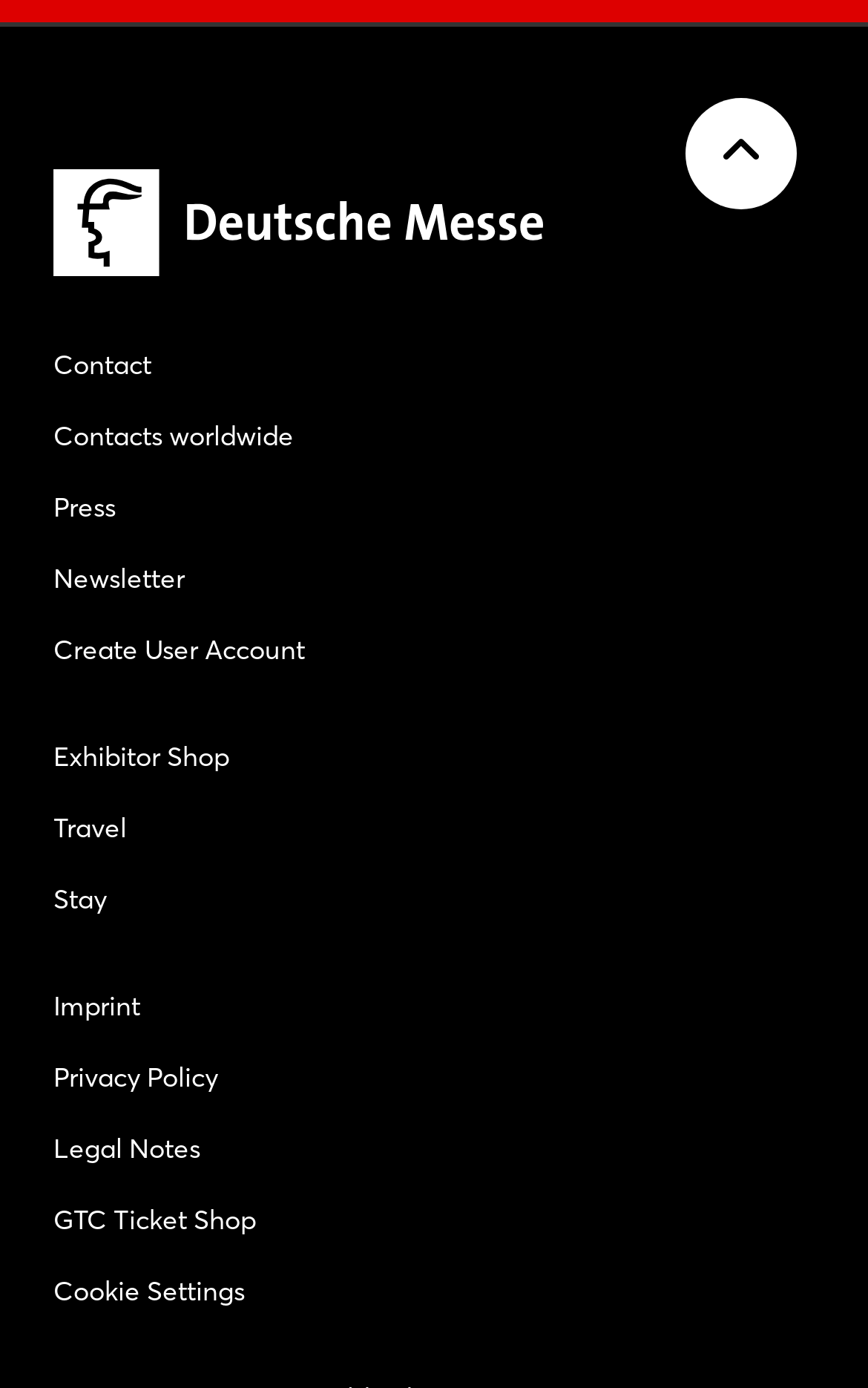Using the provided element description: "GTC Ticket Shop", identify the bounding box coordinates. The coordinates should be four floats between 0 and 1 in the order [left, top, right, bottom].

[0.062, 0.866, 0.938, 0.892]